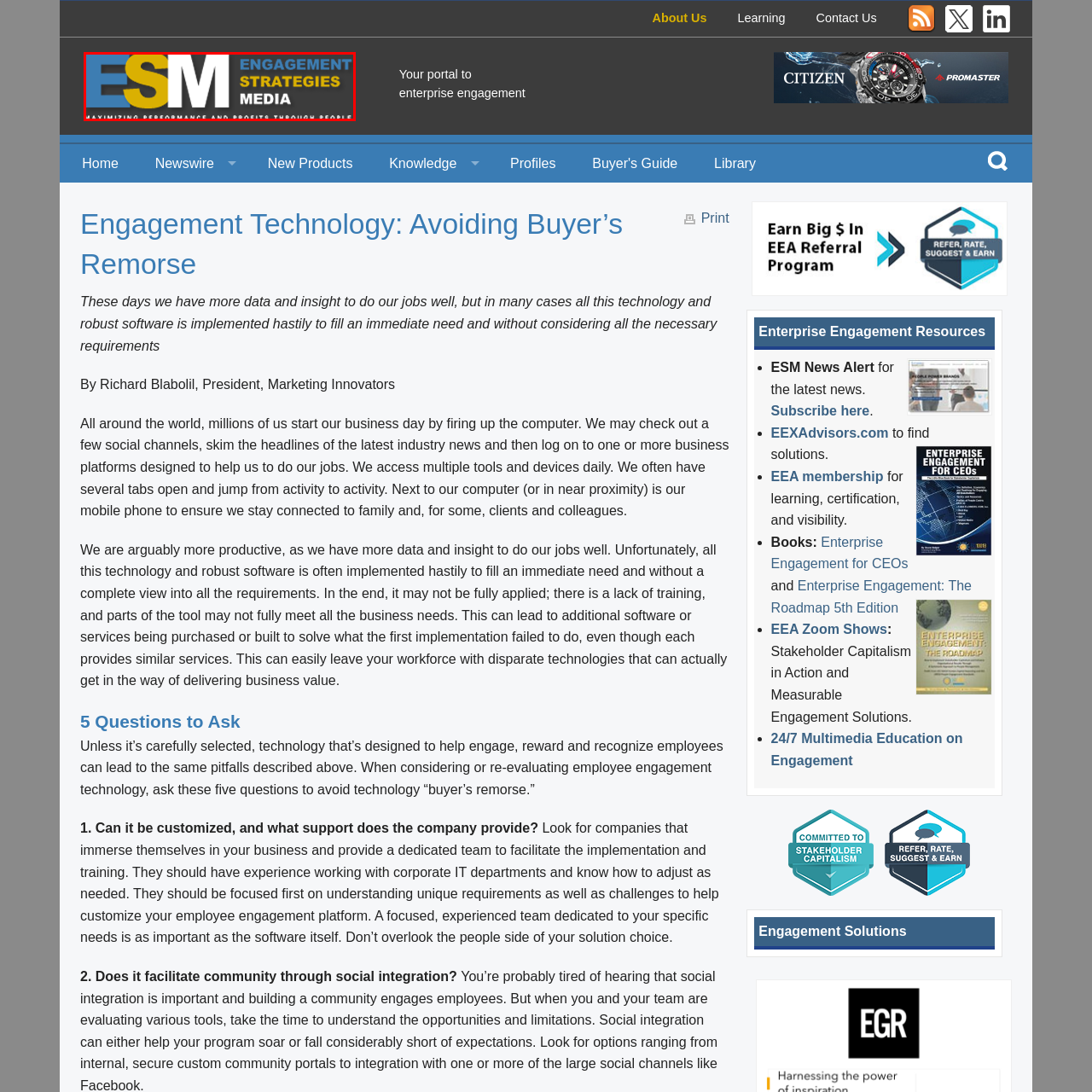Create a detailed narrative of the scene depicted inside the red-outlined image.

The image presents the logo of Engagement Strategies Media (ESM), featuring a bold and dynamic design that emphasizes its commitment to maximizing performance and profits through people. The logo incorporates the letters "E," "S," and "M" in a vibrant color scheme of blue, yellow, and white, creating a striking visual appeal. Below the acronym, the full name "Engagement Strategies Media" is clearly displayed, along with the tagline "Maximizing Performance and Profits Through People," highlighting the organization's focus on enhancing workplace engagement and operational success. This image serves as a key element in establishing the brand identity and mission of ESM within the realm of employee engagement and organizational strategies.